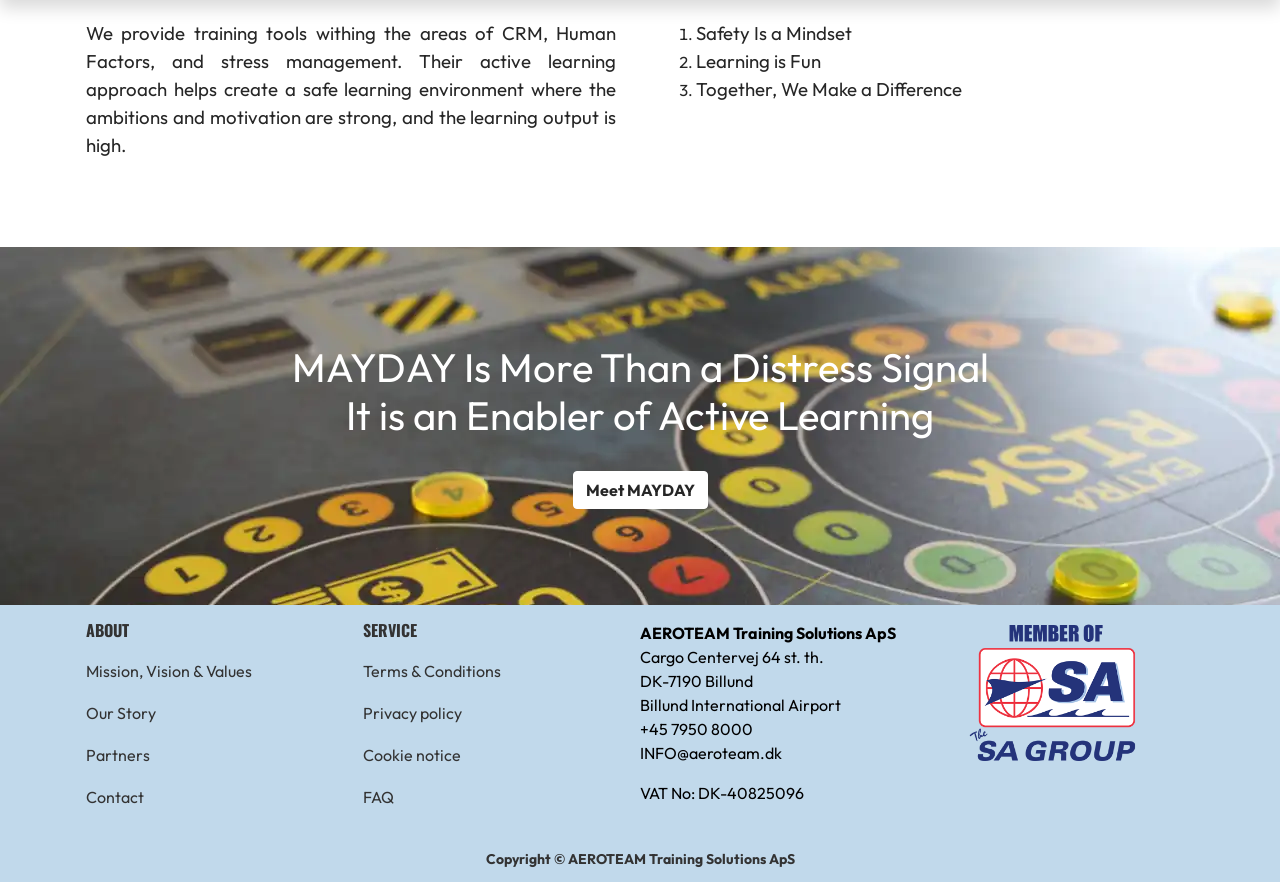What is the main topic of the webpage?
Based on the image, give a one-word or short phrase answer.

Training solutions